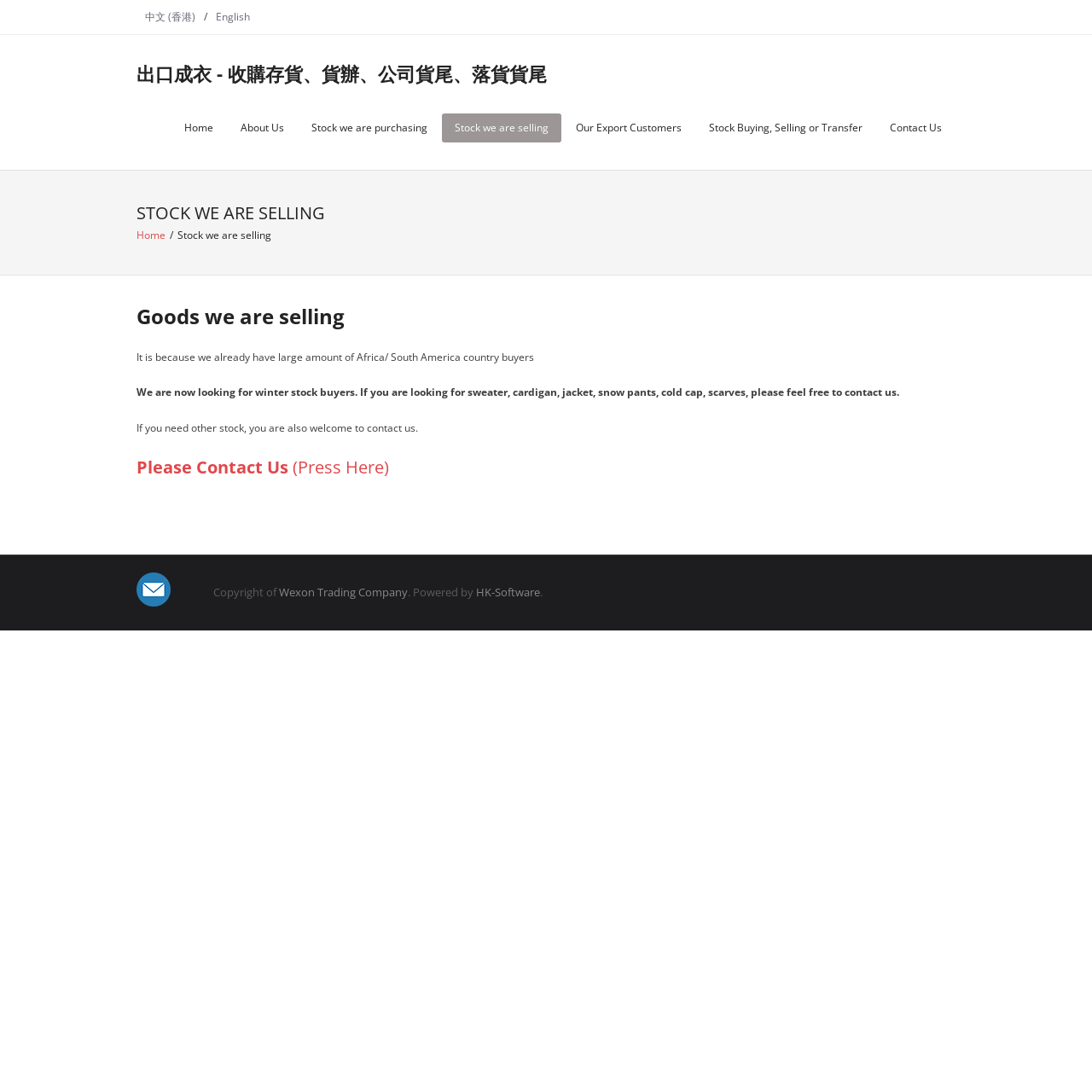Based on the element description View other revisions, identify the bounding box coordinates for the UI element. The coordinates should be in the format (top-left x, top-left y, bottom-right x, bottom-right y) and within the 0 to 1 range.

None